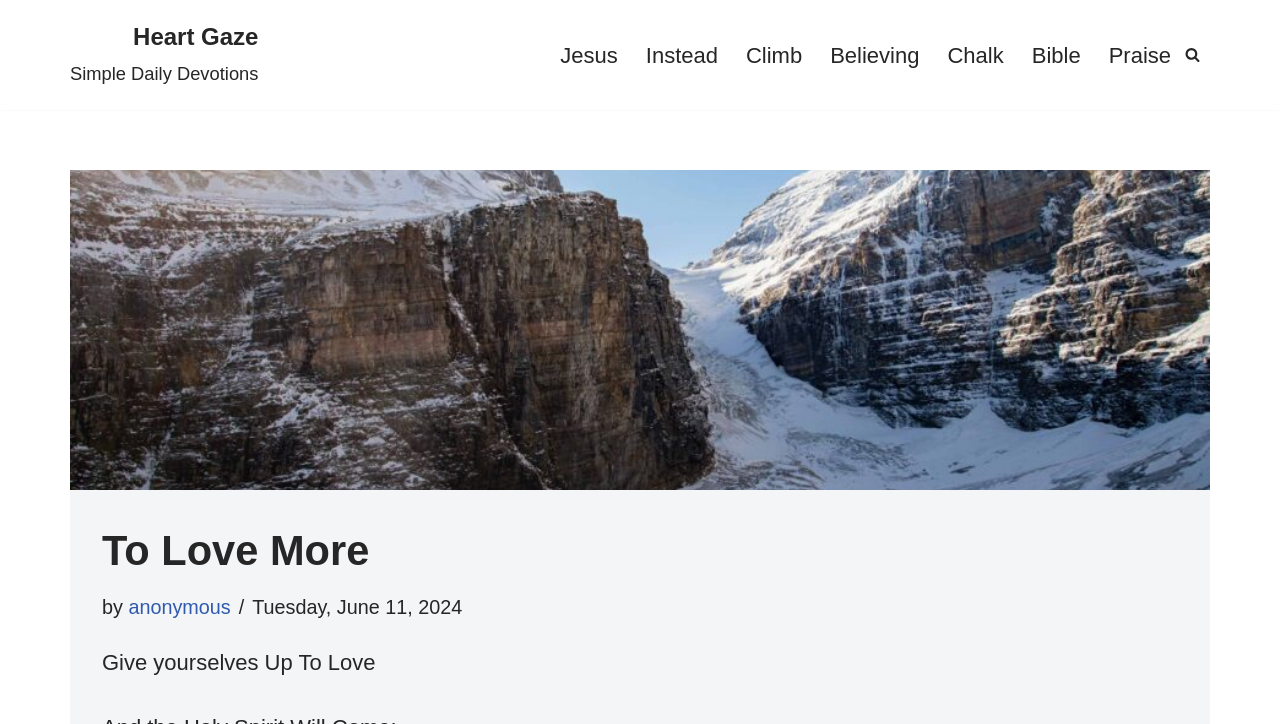Find the bounding box coordinates of the area to click in order to follow the instruction: "read To Love More article".

[0.08, 0.727, 0.289, 0.792]